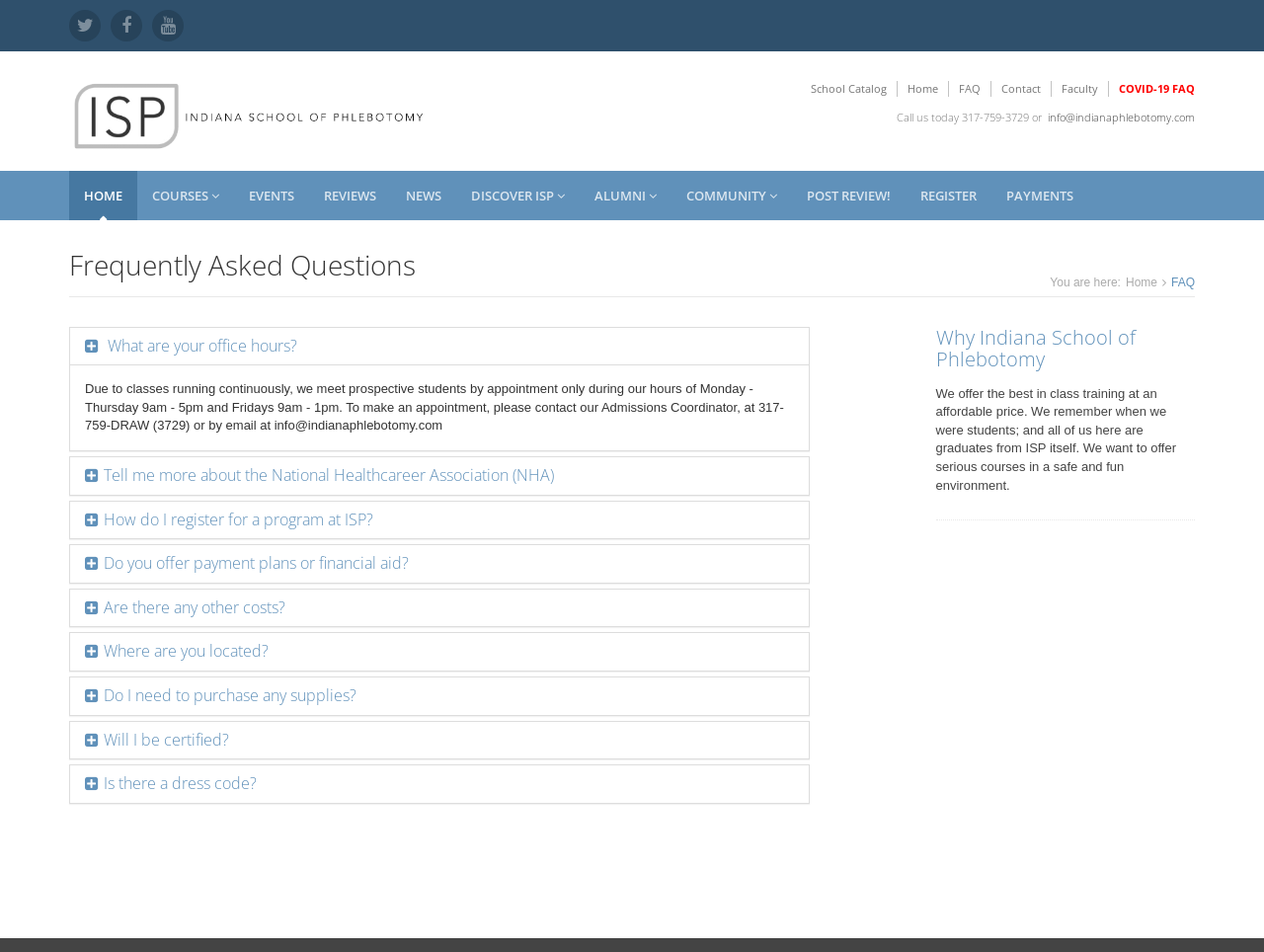What is the purpose of the National Healthcareer Association (NHA)?
Please provide a single word or phrase answer based on the image.

Not mentioned